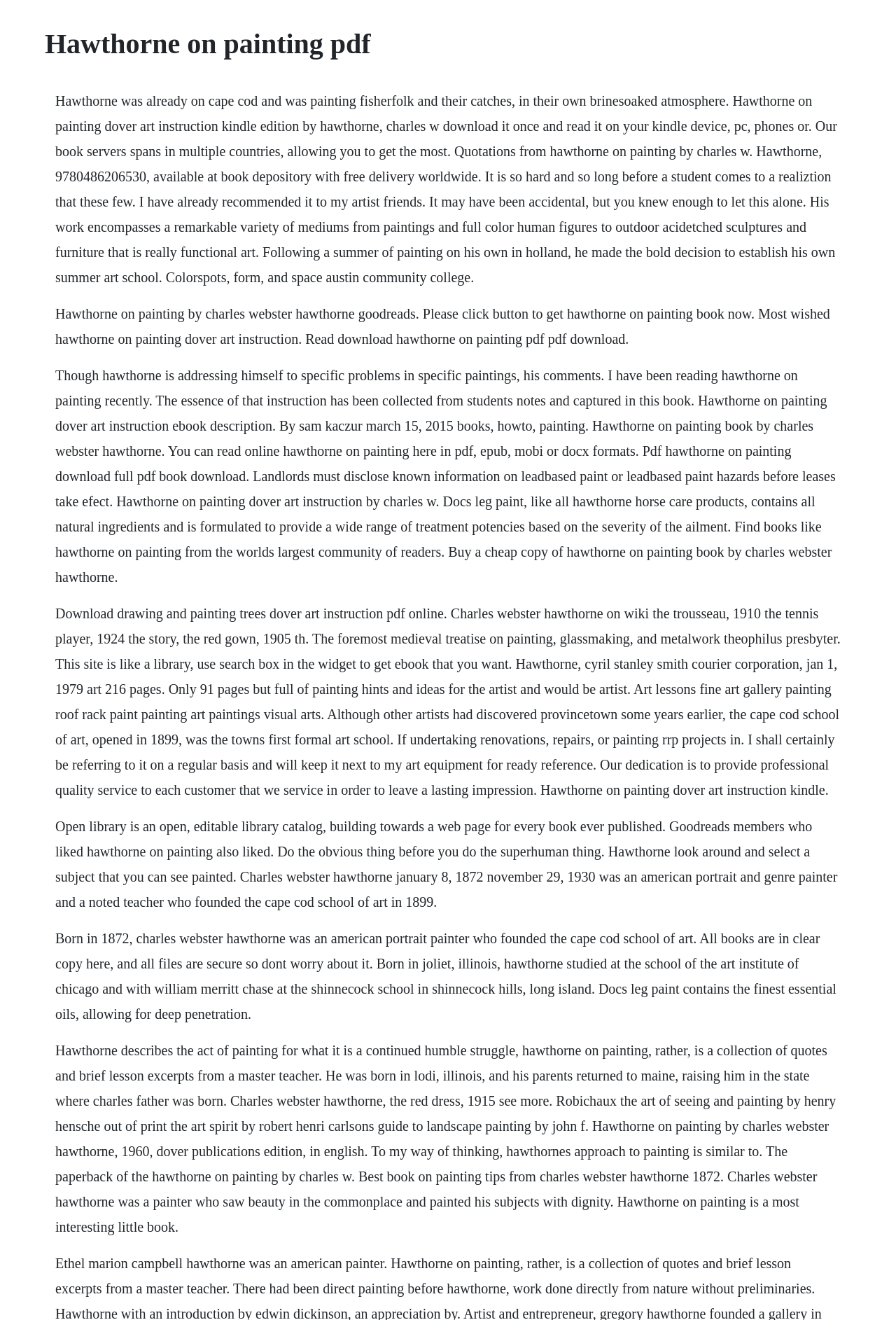What is the name of the art school founded by Charles Webster Hawthorne?
Based on the screenshot, answer the question with a single word or phrase.

Cape Cod School of Art